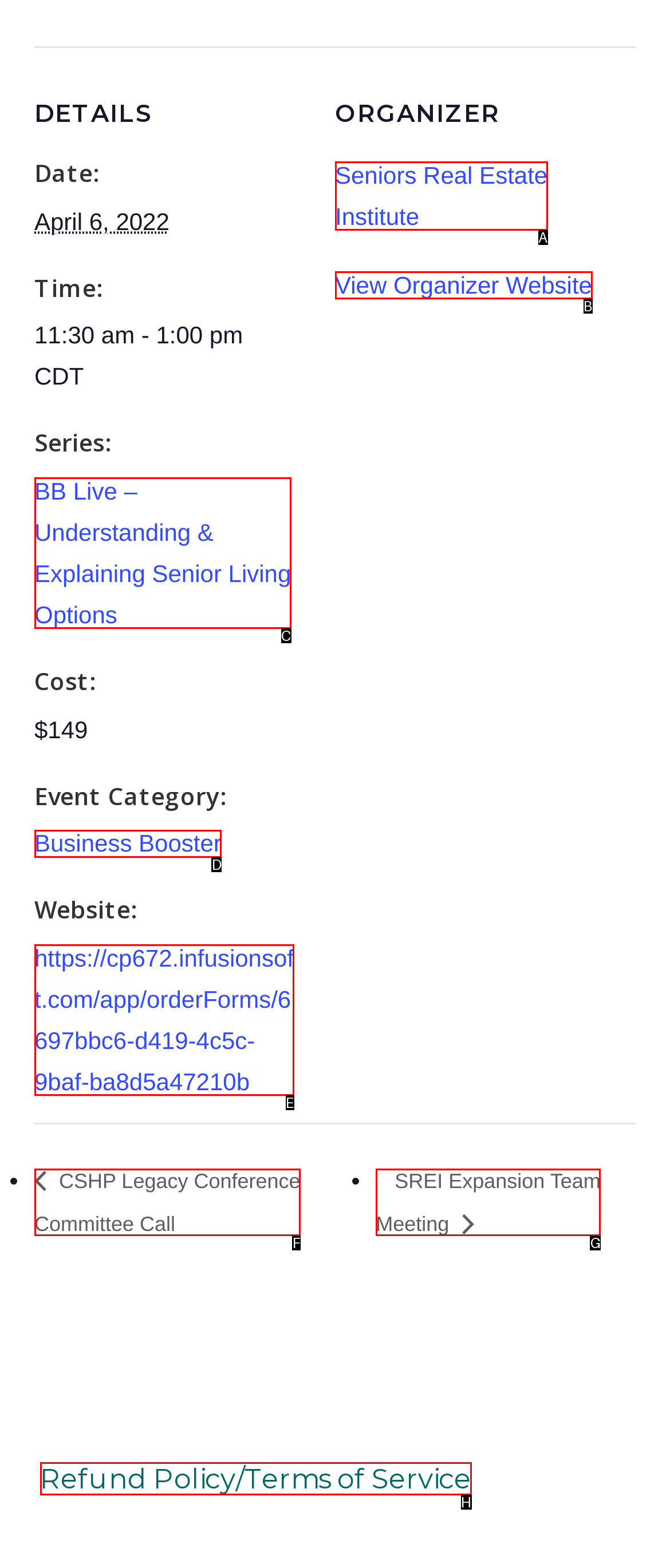Find the HTML element that matches the description: View Organizer Website
Respond with the corresponding letter from the choices provided.

B